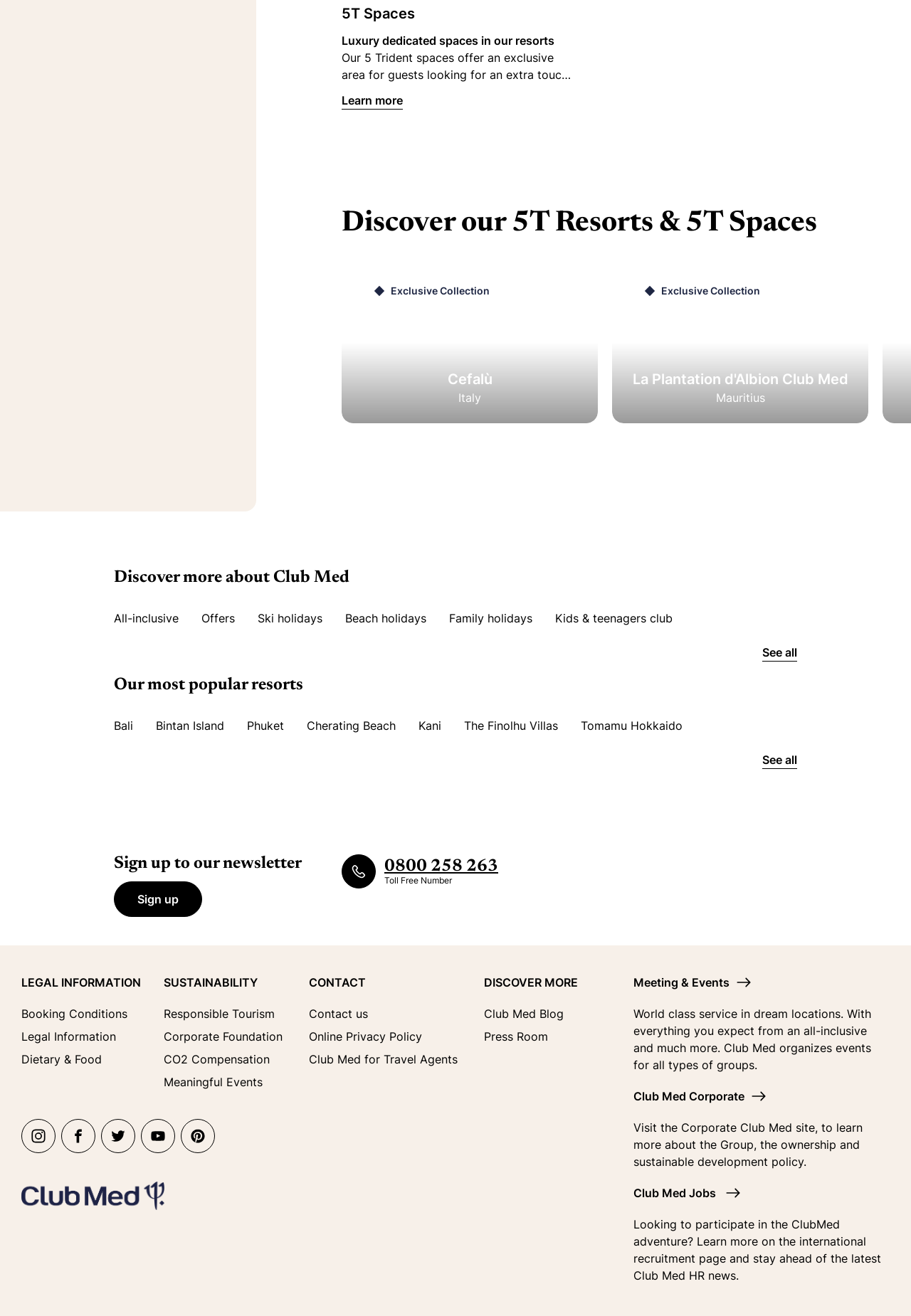Provide the bounding box coordinates of the HTML element this sentence describes: "Snow & ski activities". The bounding box coordinates consist of four float numbers between 0 and 1, i.e., [left, top, right, bottom].

[0.514, 0.511, 0.661, 0.535]